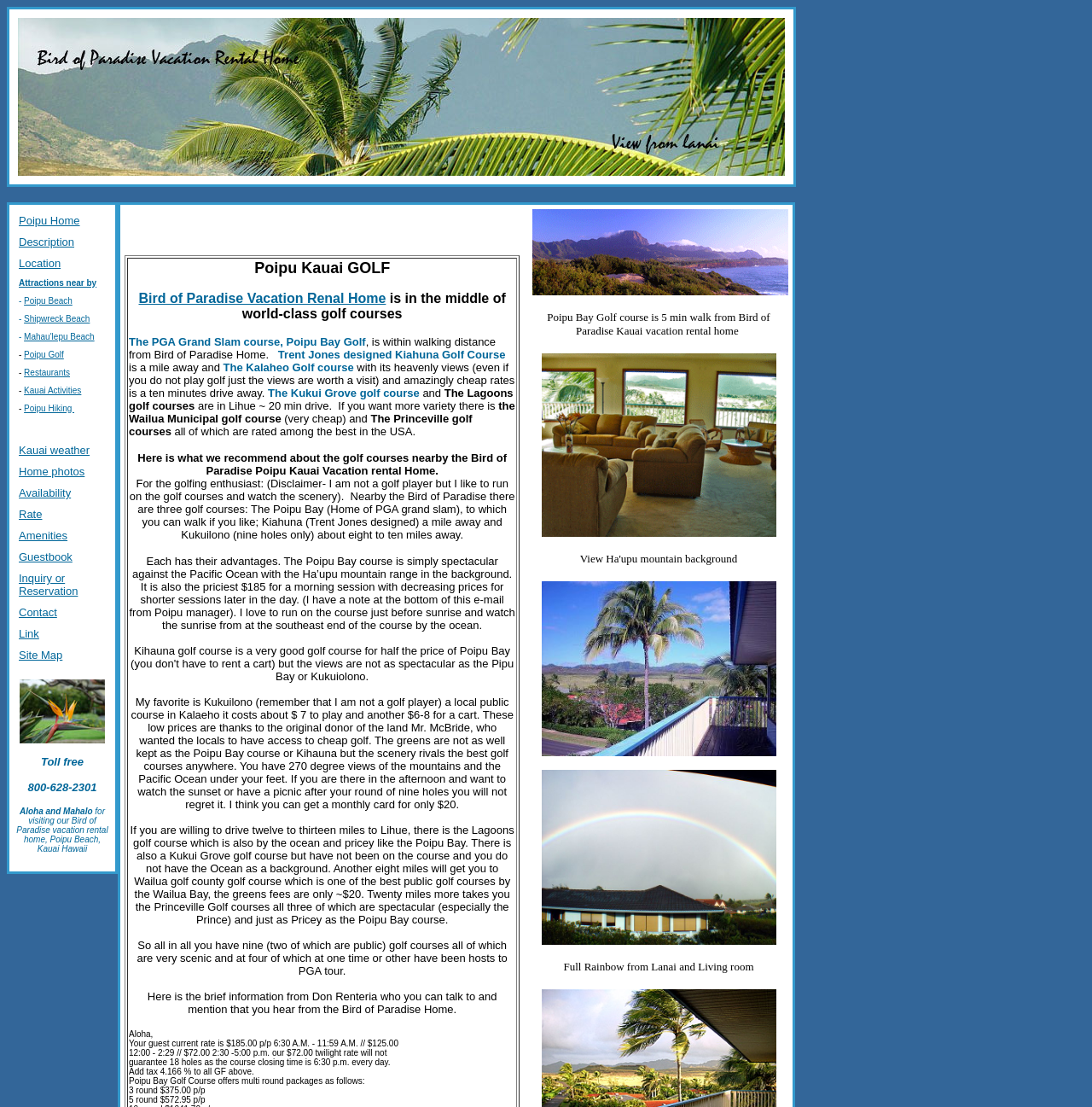Please examine the image and provide a detailed answer to the question: What is the toll-free number for inquiry?

The toll-free number for inquiry can be found in the text 'Toll free 800-628-2301' which is located below the greeting message 'Aloha and Mahalo for visiting Bird of Paradise home in Poipu Kauai Hawaii'.